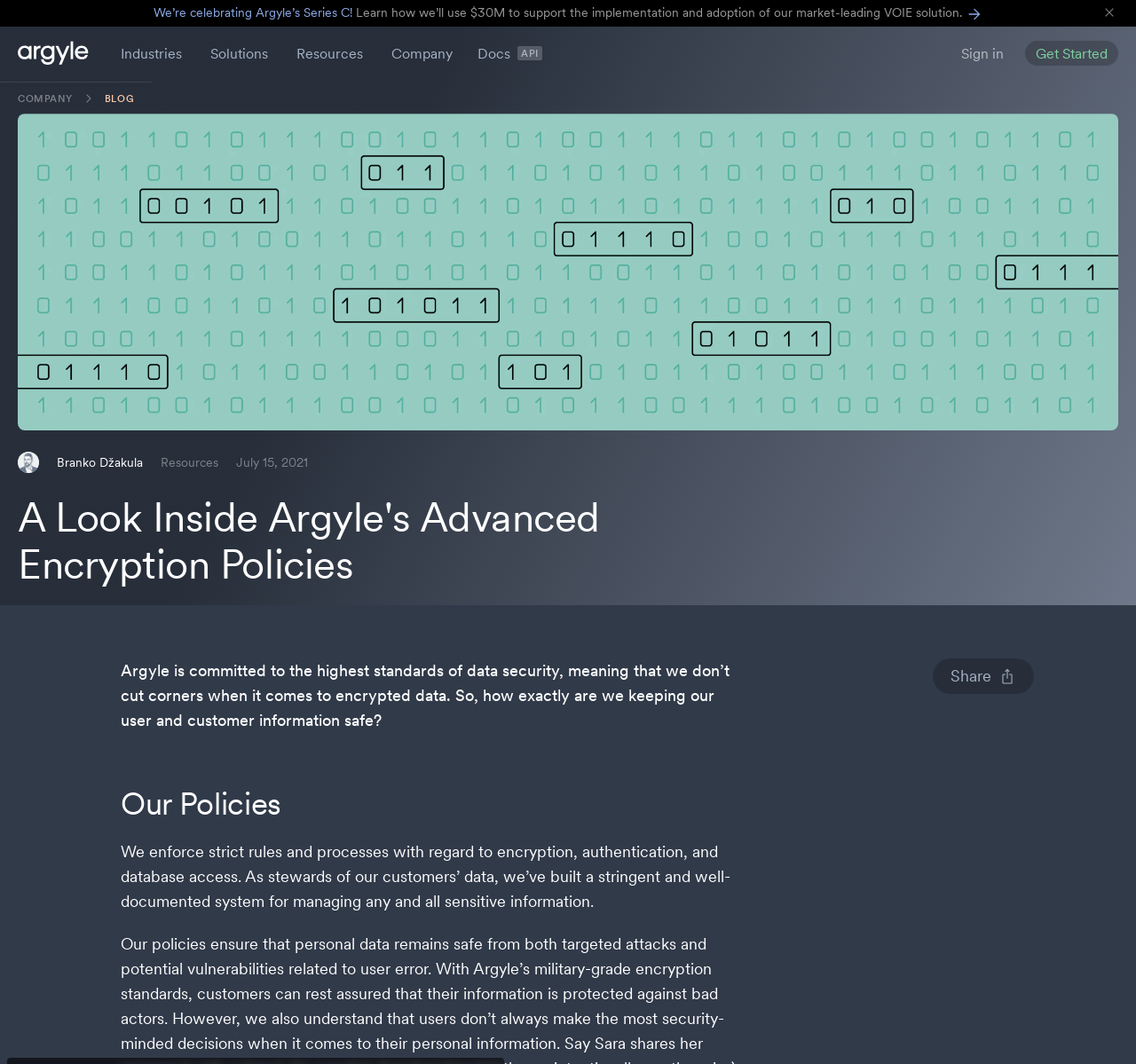Generate a detailed explanation of the webpage's features and information.

The webpage appears to be a blog post or article from Argyle, a company that prioritizes data security. At the top of the page, there is a banner celebrating Argyle's Series C funding, accompanied by a small image. A "close" button is located at the top right corner.

Below the banner, there is a navigation menu with links to various sections of the website, including "Industries", "Solutions", "Resources", "Company", and "Docs API". On the top right side, there are links to "Sign in" and "Get Started".

The main content of the page is divided into sections. The first section features a large image related to encryption, followed by a breadcrumb navigation menu with links to "COMPANY" and "BLOG". Below the breadcrumb menu, there is an image of a person, Branko Džakula, with a link to his profile.

The next section has a heading "A Look Inside Argyle's Advanced Encryption Policies" and a paragraph of text that explains Argyle's commitment to data security. This is followed by a section with the heading "Our Policies", which outlines the company's strict rules and processes for encryption, authentication, and database access.

At the bottom of the page, there is a "Share" button with a small image. Overall, the page has a clean and organized layout, with a focus on conveying information about Argyle's data security policies.